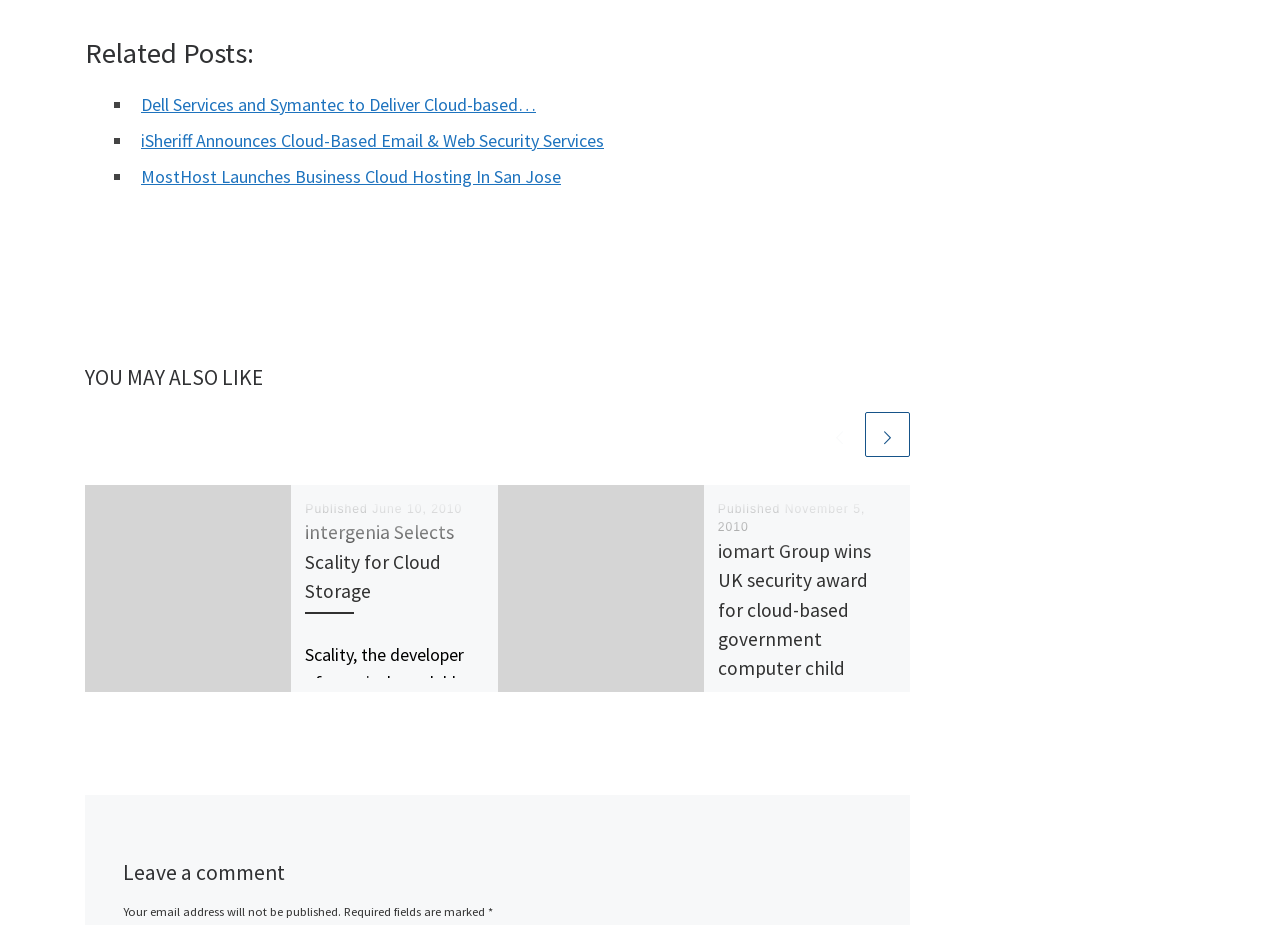Please give a short response to the question using one word or a phrase:
What is the purpose of the section at the bottom of the webpage?

Leave a comment